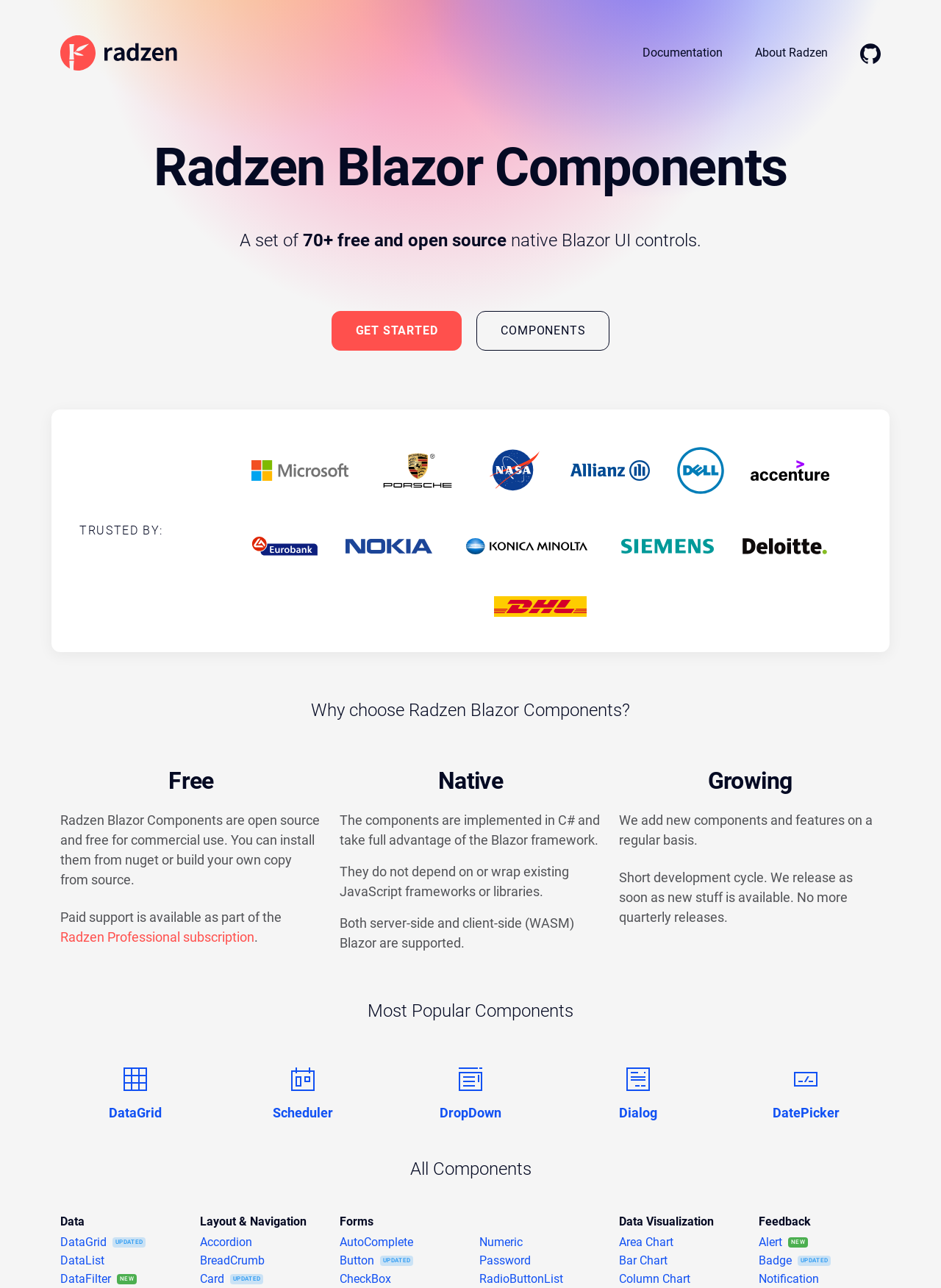Kindly provide the bounding box coordinates of the section you need to click on to fulfill the given instruction: "Click on the GET STARTED link".

[0.352, 0.242, 0.491, 0.272]